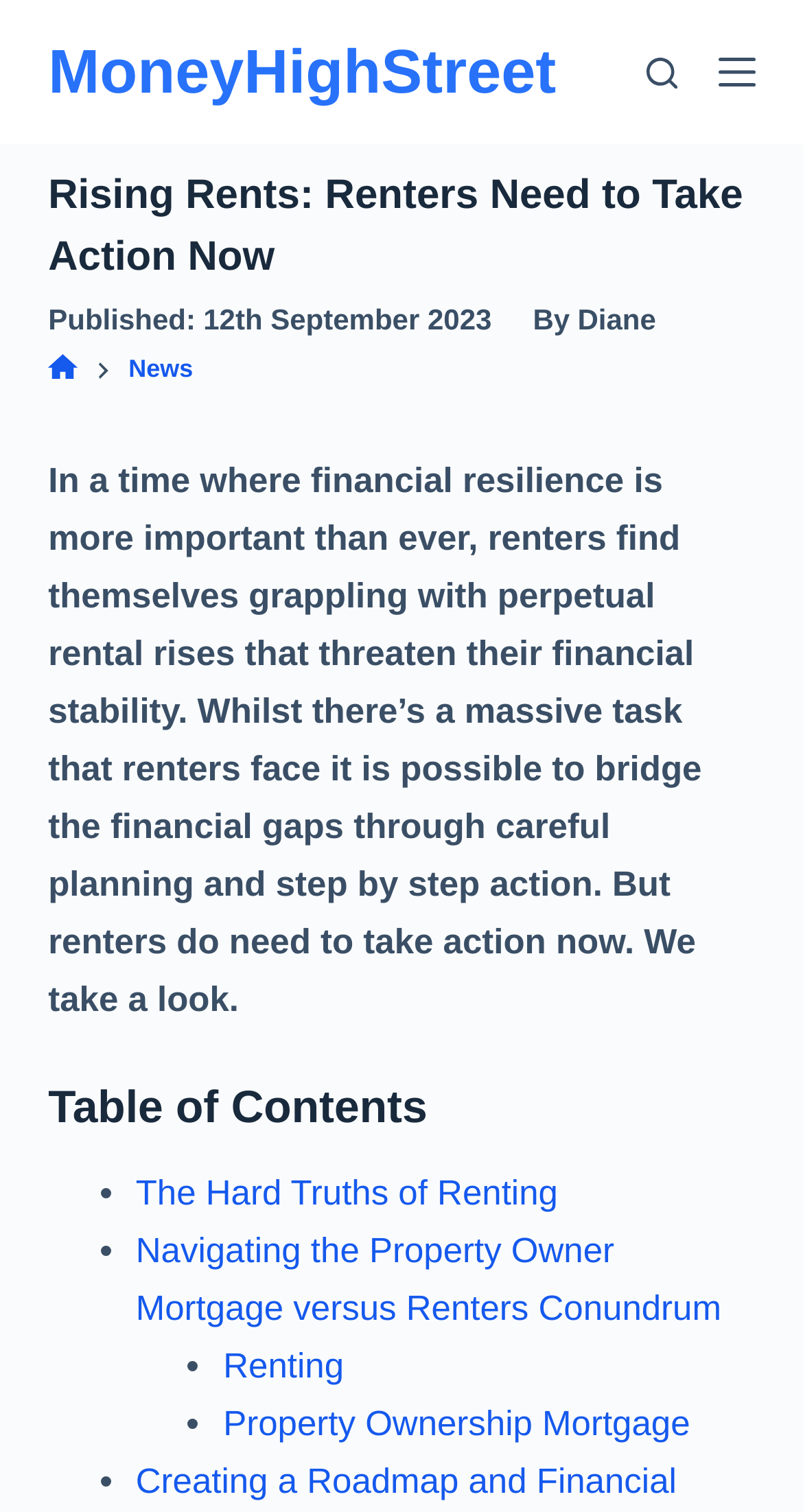Utilize the details in the image to give a detailed response to the question: How many list markers are there in the table of contents?

I counted the list markers by looking at the elements with the text '•' which are located below the 'Table of Contents' heading, and found a total of 5 list markers.